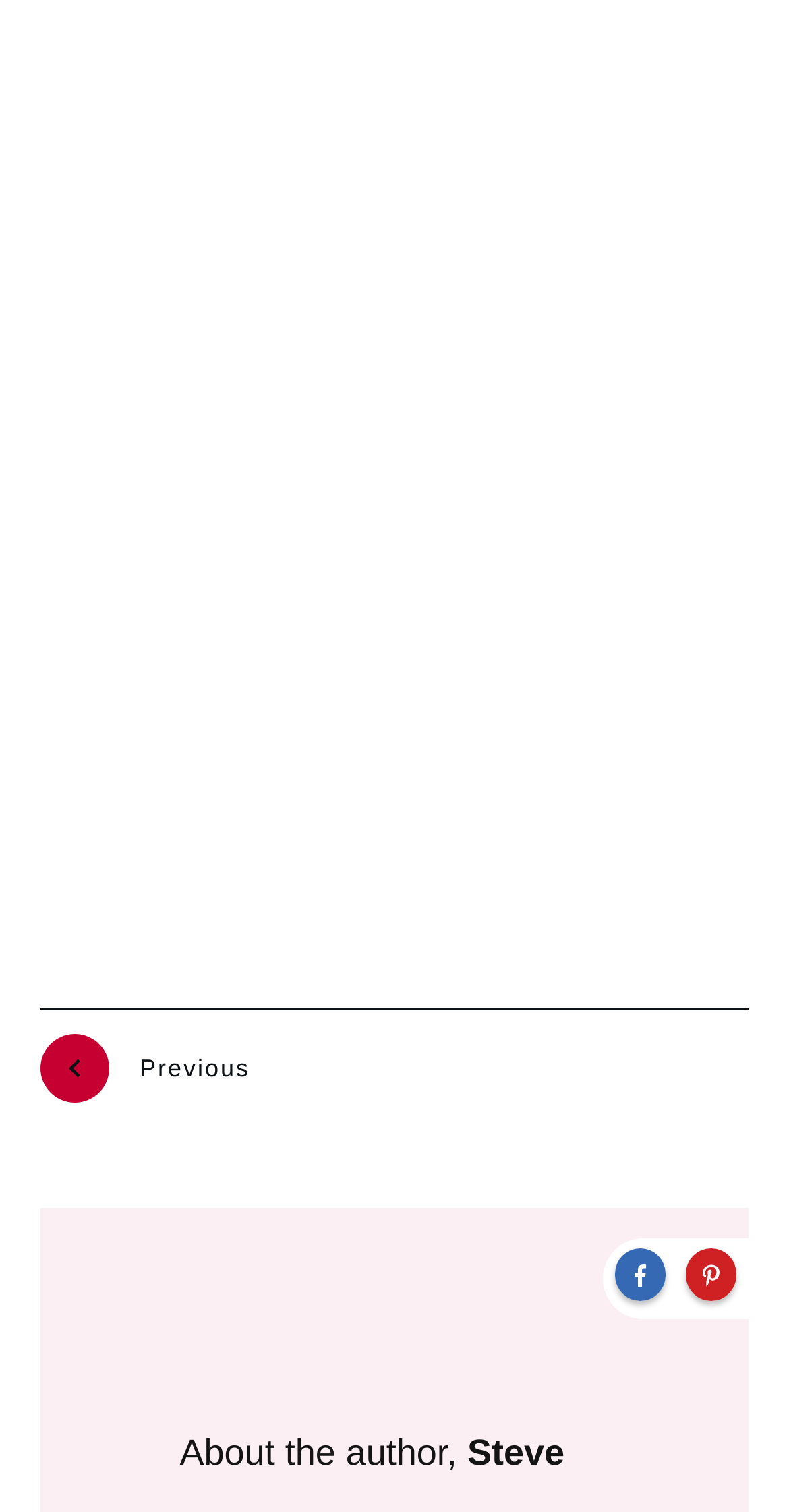From the webpage screenshot, predict the bounding box coordinates (top-left x, top-left y, bottom-right x, bottom-right y) for the UI element described here: Share 0

[0.872, 0.827, 0.933, 0.86]